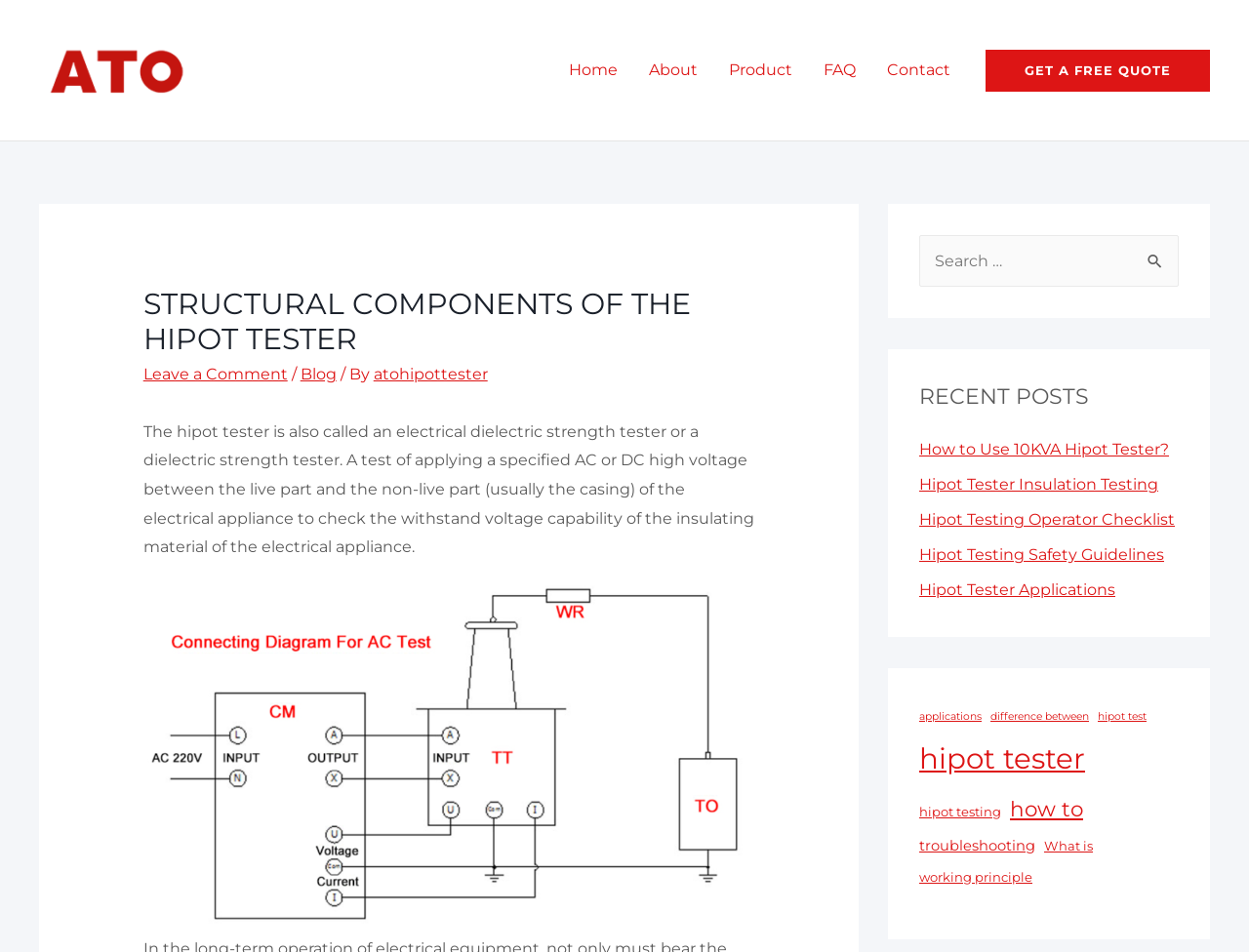What is the name of the company? Analyze the screenshot and reply with just one word or a short phrase.

ATO